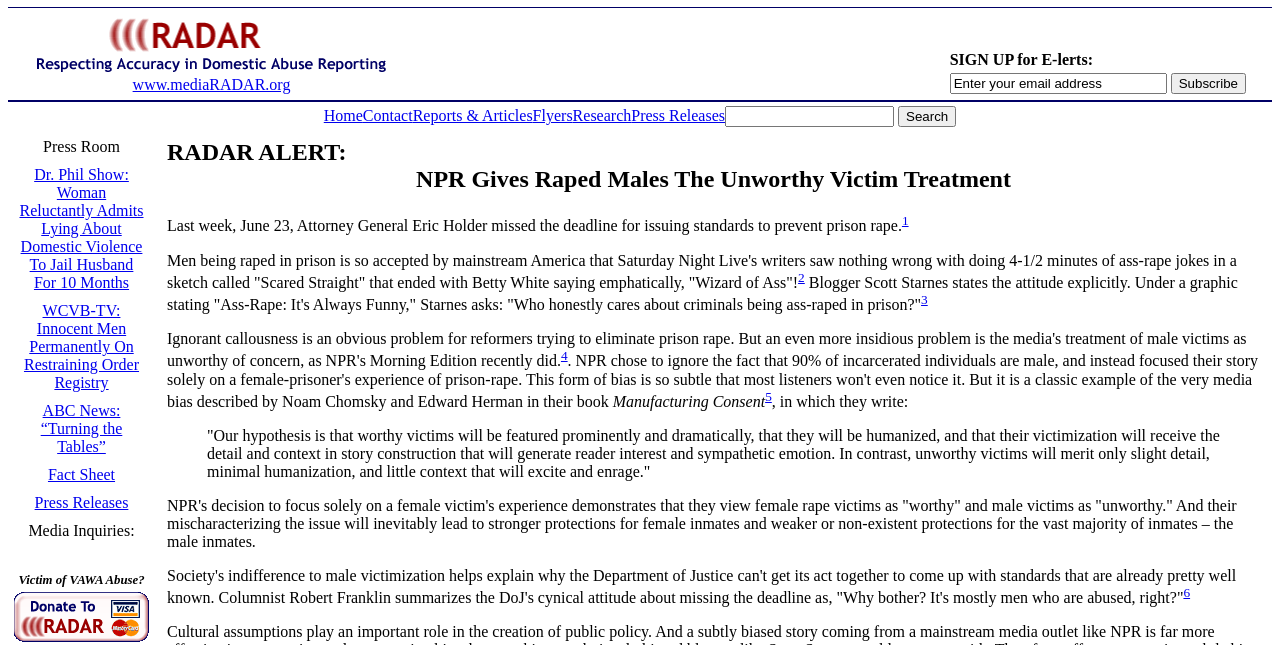Can you determine the bounding box coordinates of the area that needs to be clicked to fulfill the following instruction: "Visit Home page"?

[0.253, 0.166, 0.283, 0.193]